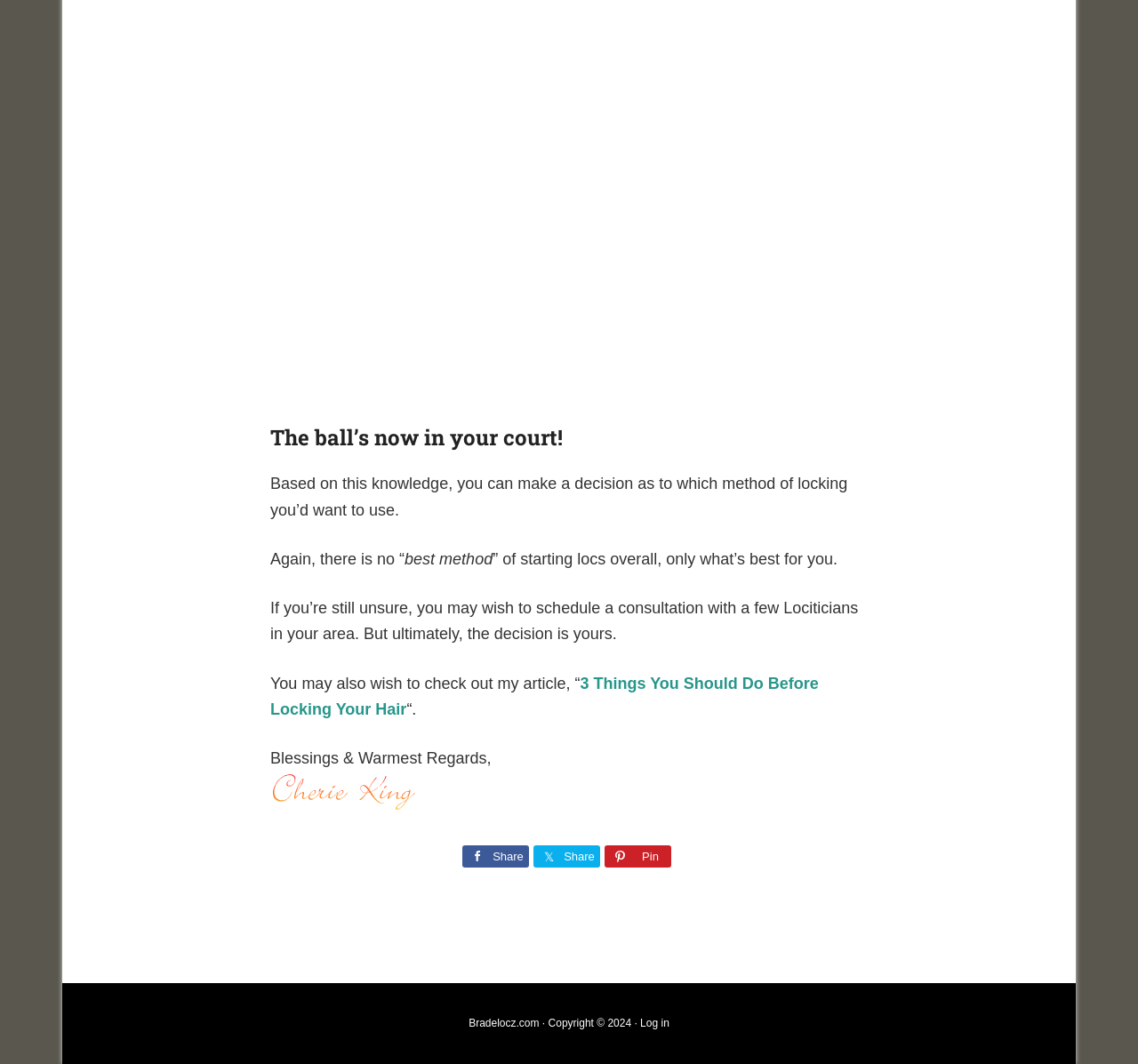Answer the question in a single word or phrase:
What is the copyright year of the website?

2024